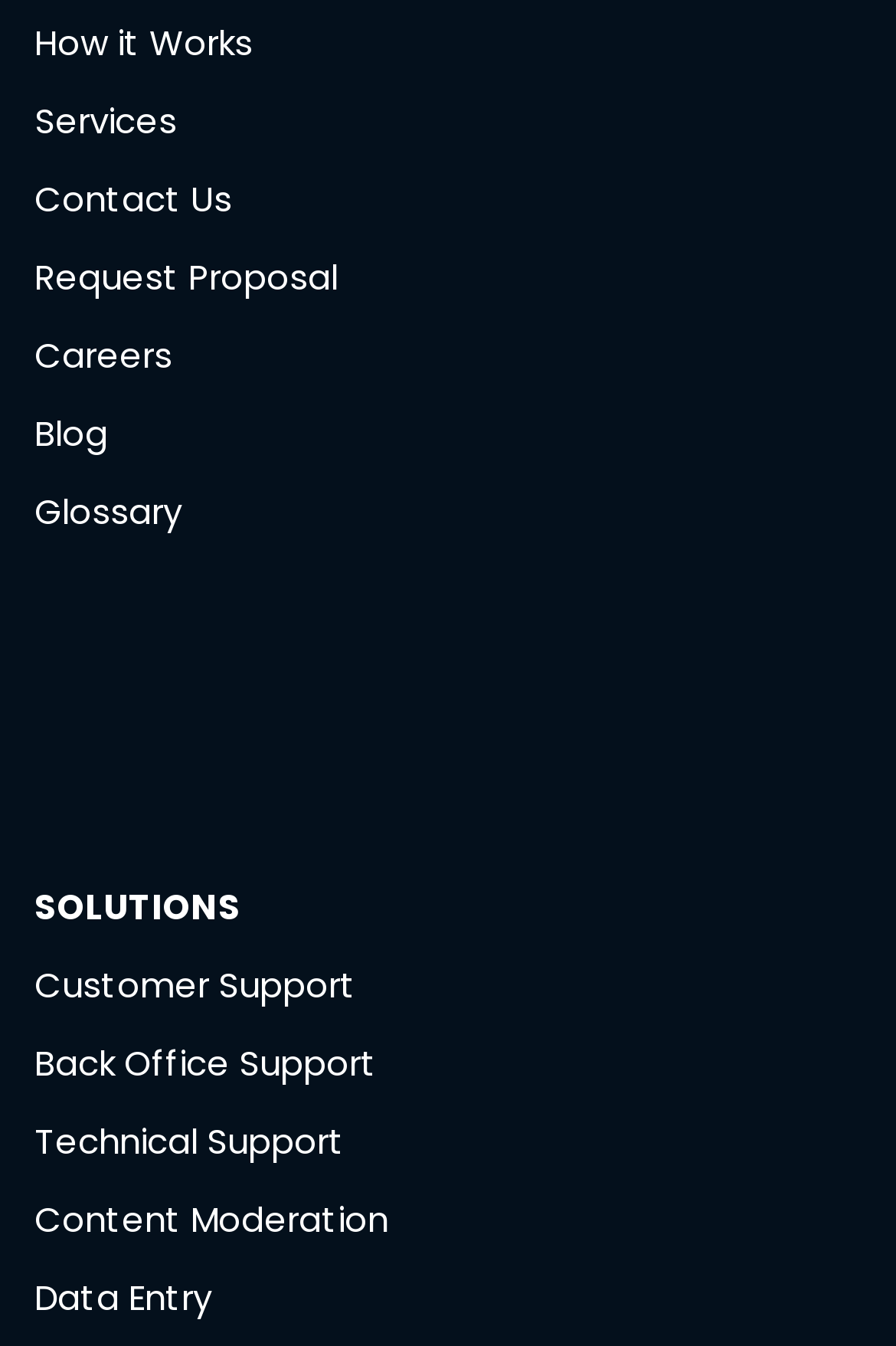Respond with a single word or phrase:
What is the last link on the webpage?

Data Entry